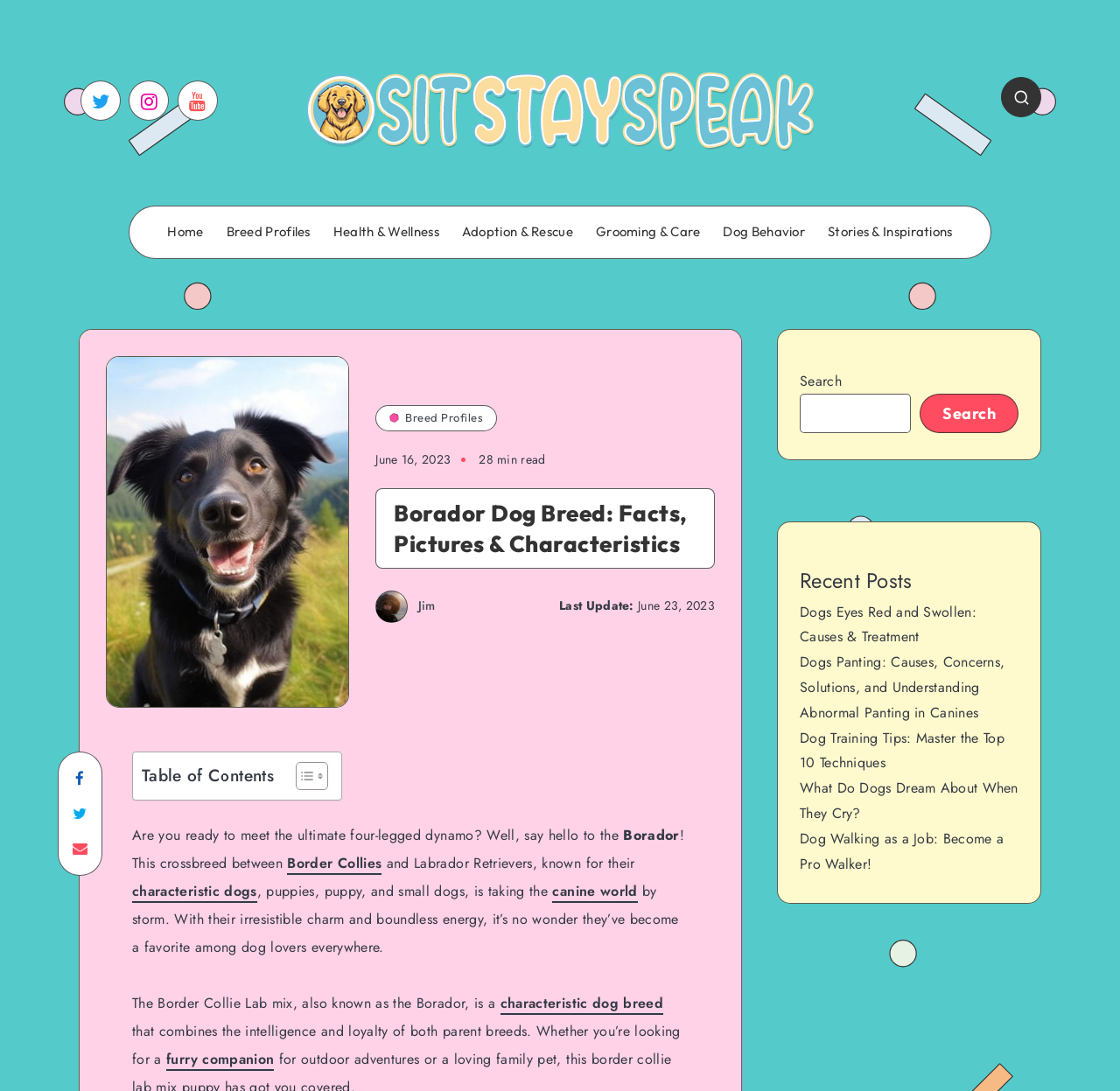Answer this question in one word or a short phrase: What is the estimated reading time of the article?

28 minutes